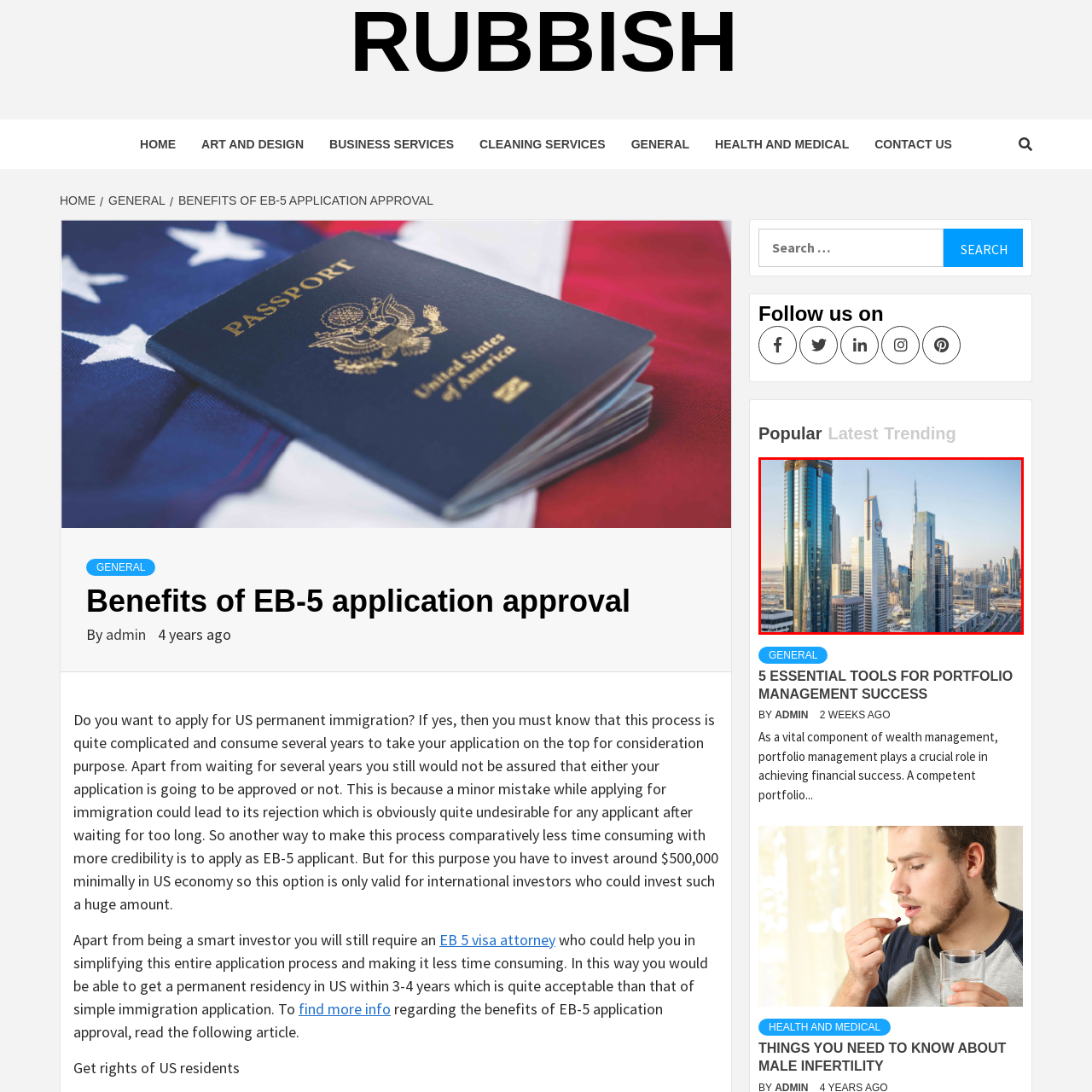Check the image highlighted by the red rectangle and provide a single word or phrase for the question:
What is showcased by the high-rise buildings?

Distinct design elements